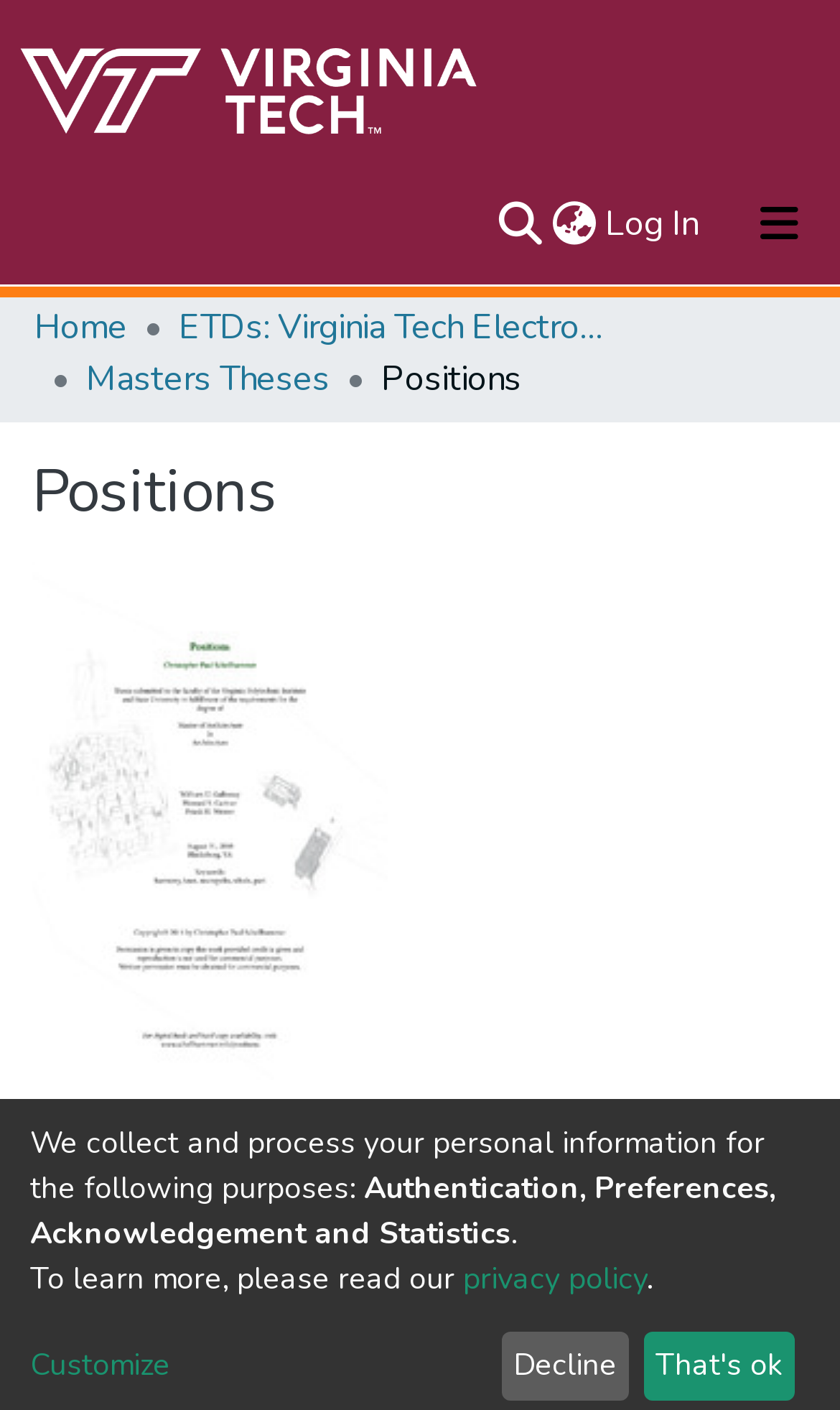Provide an in-depth caption for the elements present on the webpage.

This webpage appears to be a repository or academic database, with a focus on architectural studies. At the top, there is a user profile bar with a repository logo on the left, a search bar in the middle, and a language switch button on the right. Below the user profile bar, there is a main navigation bar with links to "About", "Communities & Collections", "All of VTechWorks", and "Statistics".

On the left side of the page, there is a breadcrumb navigation menu that shows the current location: "Home" > "ETDs: Virginia Tech Electronic Theses and Dissertations" > "Masters Theses". Below the breadcrumb menu, there is a heading that reads "Positions", which is likely the title of the current page or section.

The main content of the page appears to be a list of files or documents, with a heading that reads "Files" at the top. There is a single file listed, with a link to download a PDF file titled "Schellhammer_CP_T_2010.pdf" that is 8.89 MB in size. Below the file link, there is a text that indicates the file has been downloaded 314 times.

Further down the page, there is a section with headings that read "Date" and "Positions", but no additional content is provided. At the bottom of the page, there is a notice about collecting and processing personal information, with links to a privacy policy and a "Customize" button. There are also two buttons, "Decline" and "That's ok", which are likely related to the privacy policy notice.